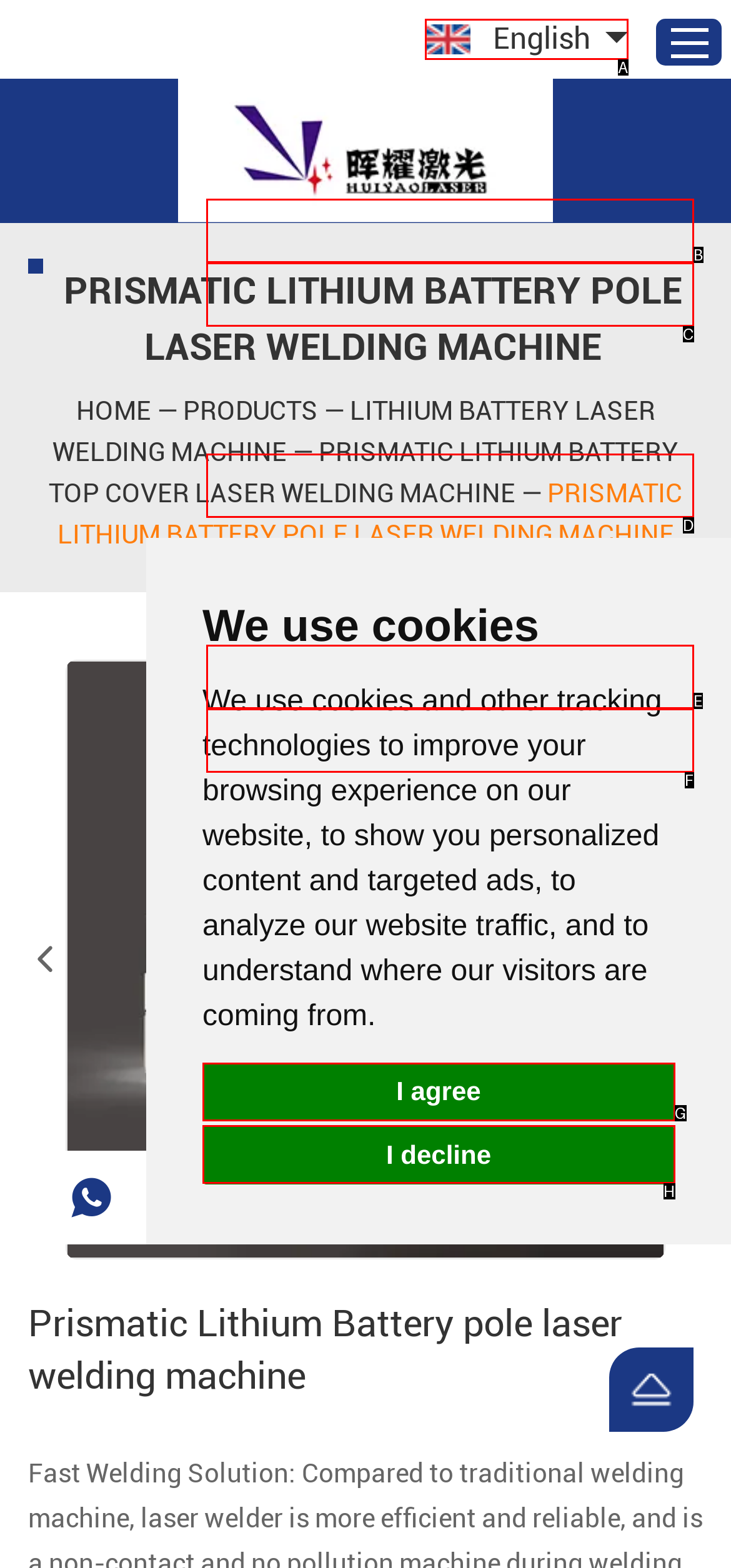Which lettered option should be clicked to perform the following task: Switch to English language
Respond with the letter of the appropriate option.

A